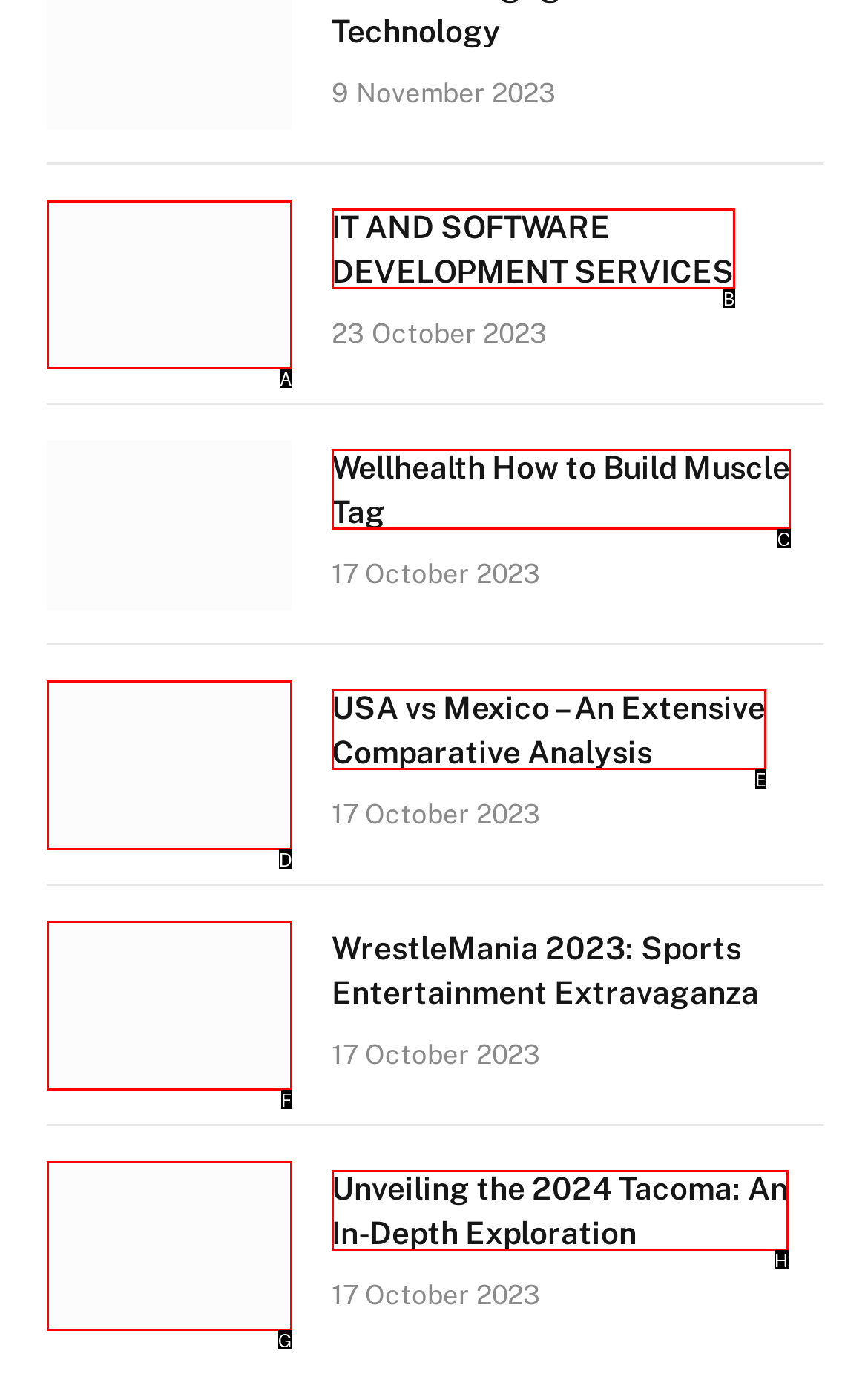Identify the correct lettered option to click in order to perform this task: Click on IT AND SOFTWARE DEVELOPMENT SERVICES. Respond with the letter.

A